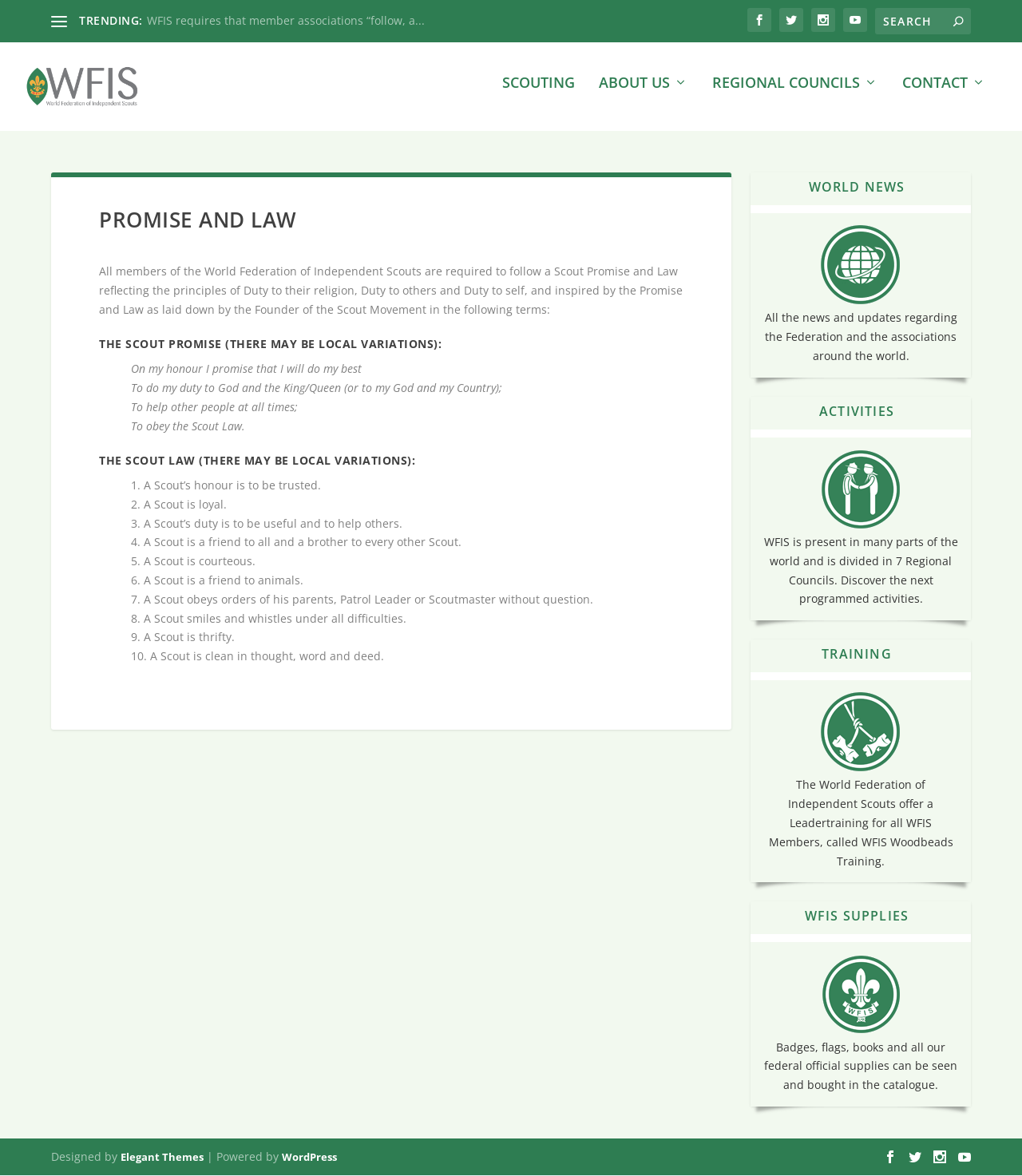Determine the bounding box for the UI element as described: "WordPress". The coordinates should be represented as four float numbers between 0 and 1, formatted as [left, top, right, bottom].

[0.276, 0.978, 0.33, 0.99]